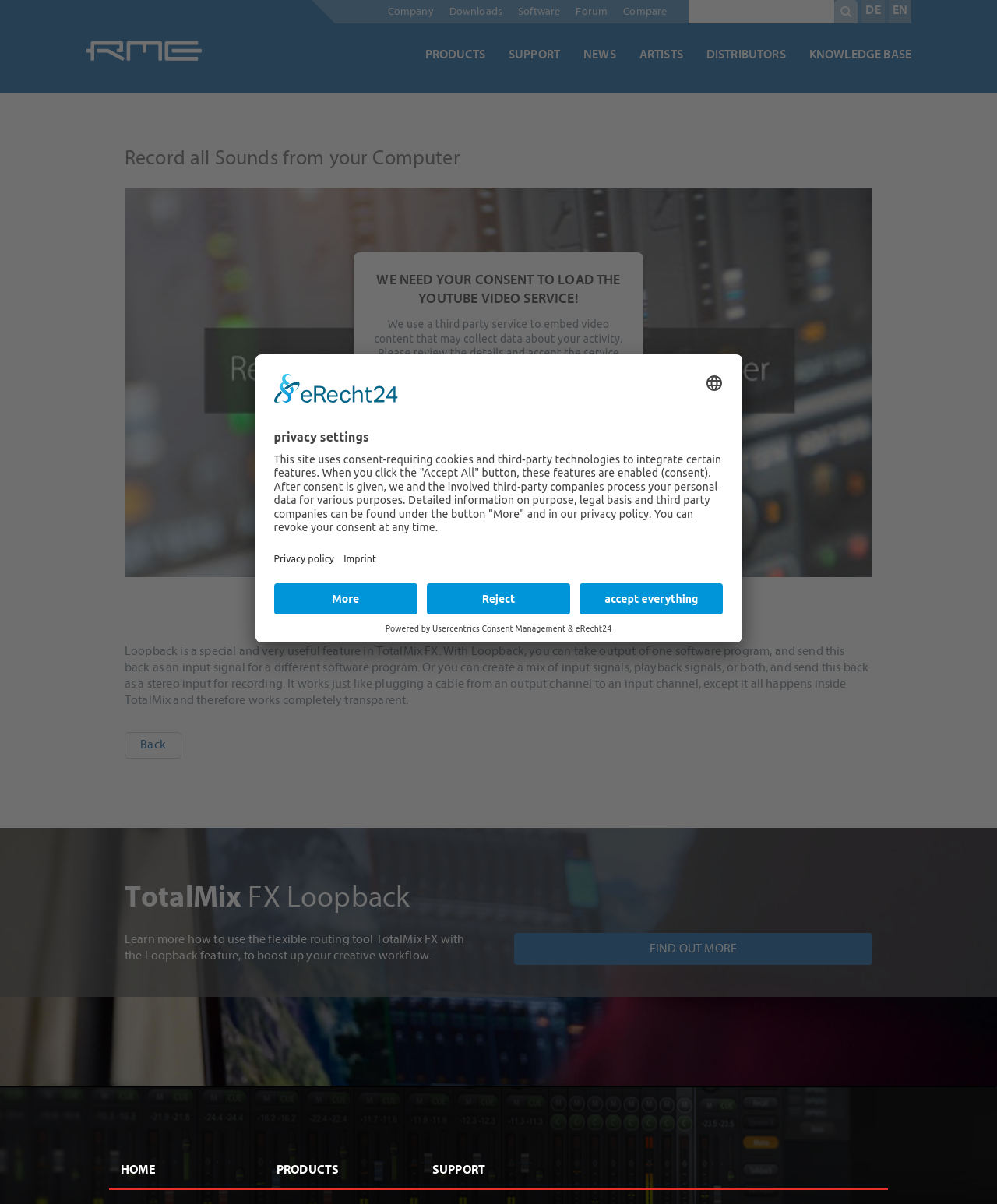Give a one-word or short phrase answer to the question: 
What is the purpose of the Loopback feature?

For routing and mixing